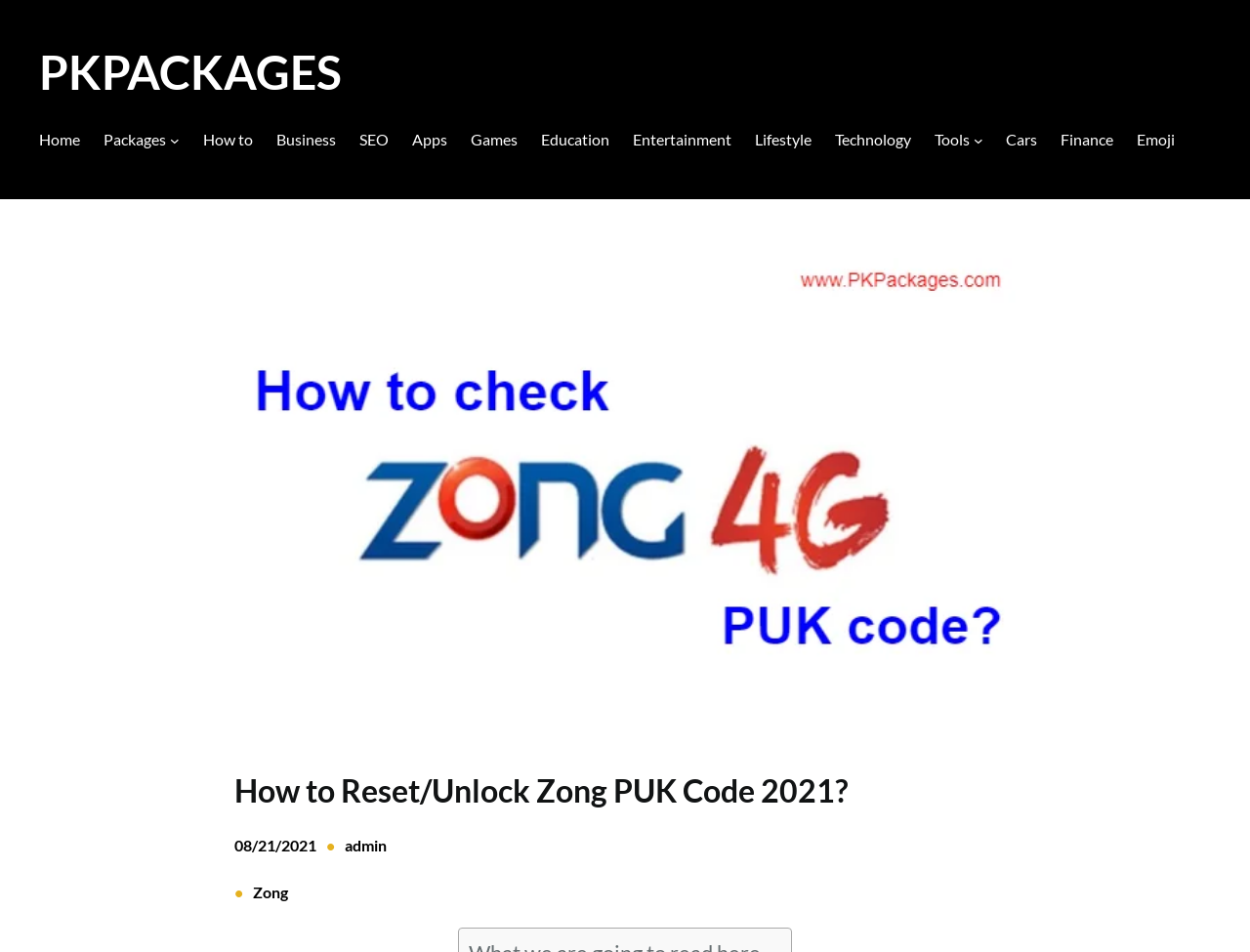Please find the bounding box coordinates of the element that you should click to achieve the following instruction: "Click on the 'Zong' link". The coordinates should be presented as four float numbers between 0 and 1: [left, top, right, bottom].

[0.202, 0.927, 0.23, 0.947]